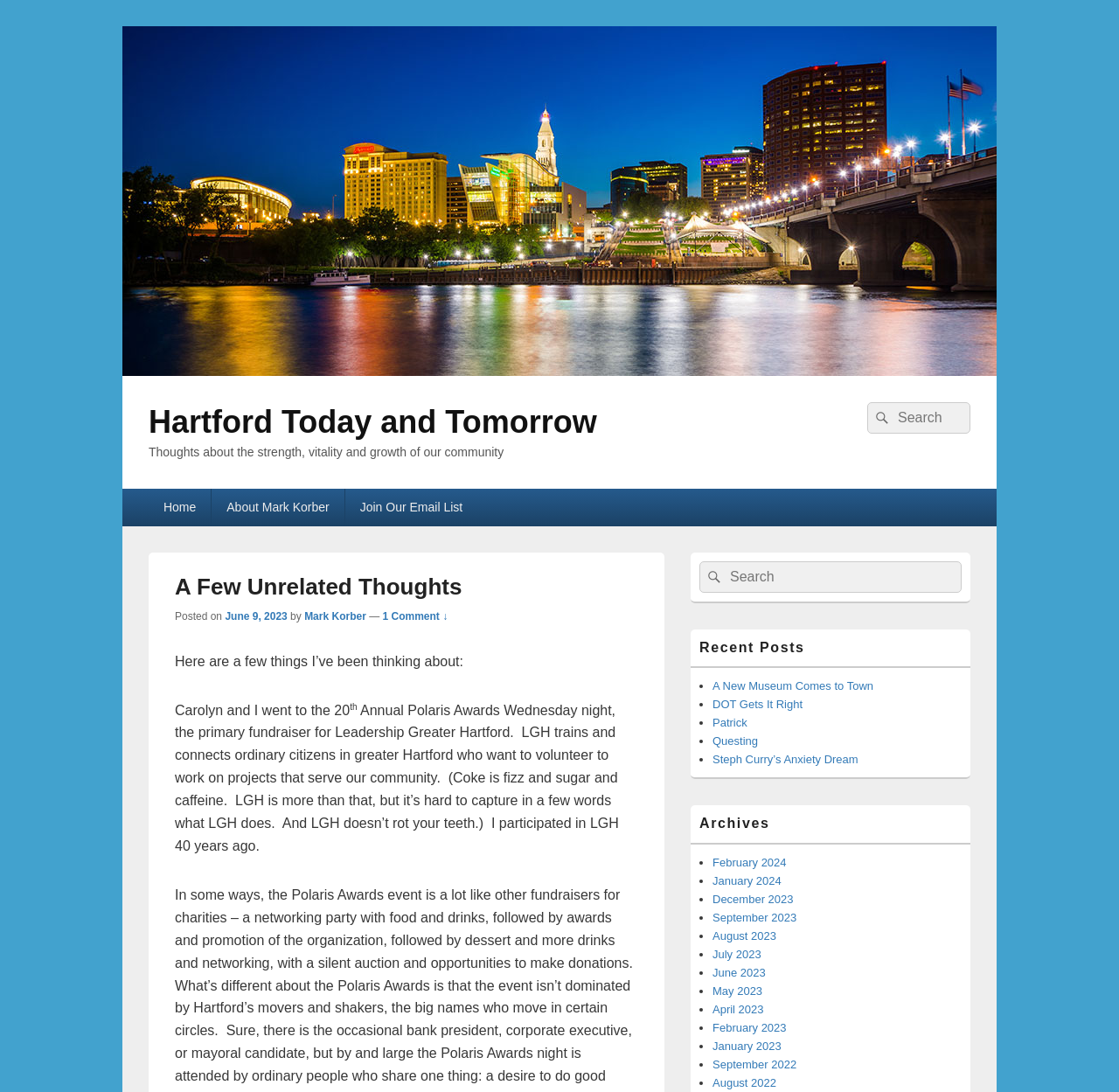Give a complete and precise description of the webpage's appearance.

The webpage is titled "A Few Unrelated Thoughts – Hartford Today and Tomorrow" and features a prominent link to "Hartford Today and Tomorrow" at the top, accompanied by an image with the same name. Below this, there is a brief description of the website's purpose, stating "Thoughts about the strength, vitality, and growth of our community."

A search bar is located to the right of the description, allowing users to search for specific content on the website. Below the search bar, there is a navigation menu labeled "Primary Menu" with links to "Home", "About Mark Korber", and "Join Our Email List".

The main content of the webpage is a blog post titled "A Few Unrelated Thoughts", which is dated June 9, 2023, and written by Mark Korber. The post discusses the author's thoughts on various topics, including the Polaris Awards and Leadership Greater Hartford.

To the right of the main content, there is a sidebar with several sections. The top section is a search bar, identical to the one above. Below this, there is a section titled "Recent Posts" with links to five recent blog posts. Further down, there is a section titled "Archives" with links to monthly archives of blog posts, dating back to February 2024 and earlier.

Overall, the webpage has a clean and organized layout, with a clear hierarchy of content and easy-to-use navigation.